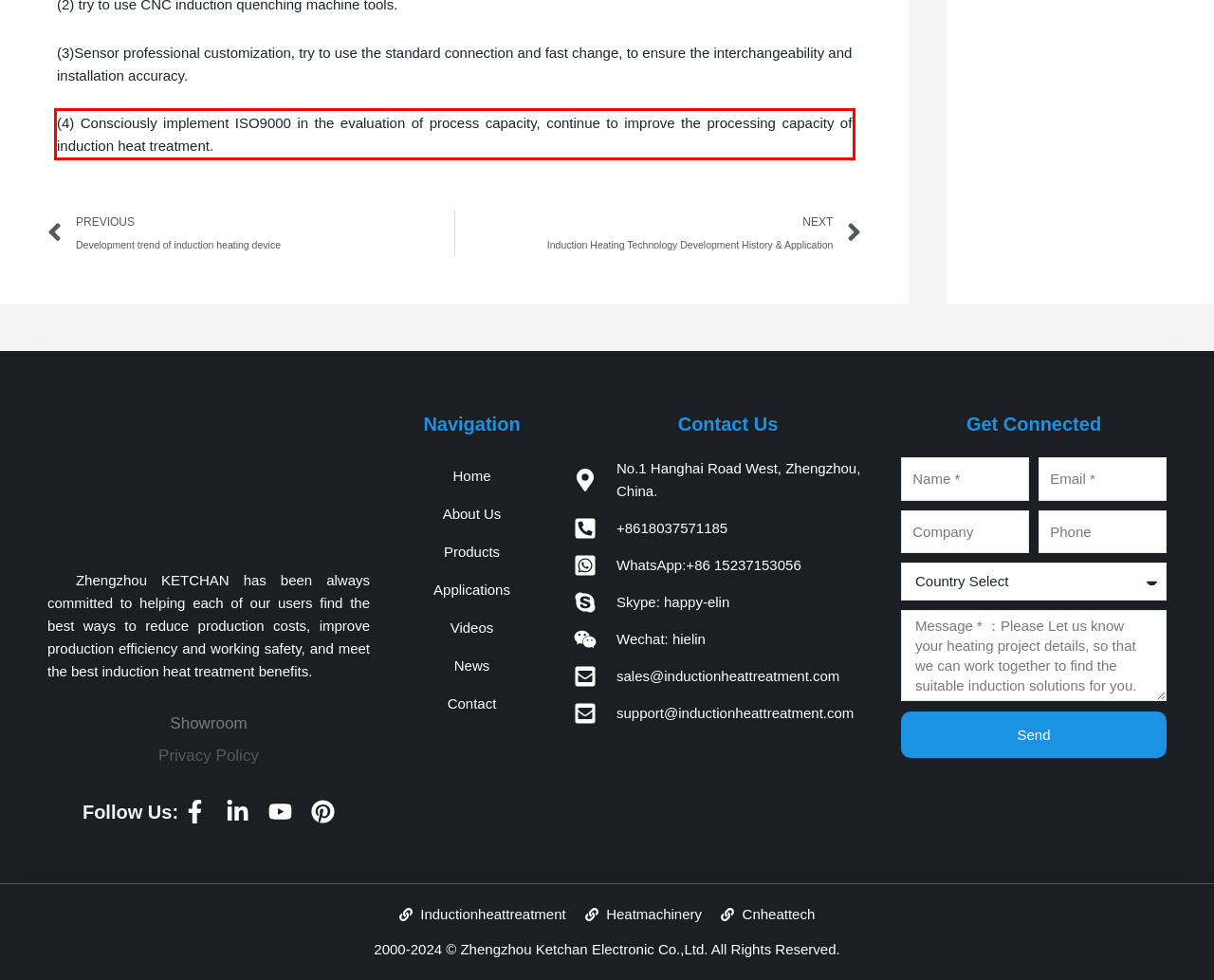Please use OCR to extract the text content from the red bounding box in the provided webpage screenshot.

(4) Consciously implement ISO9000 in the evaluation of process capacity, continue to improve the processing capacity of induction heat treatment.